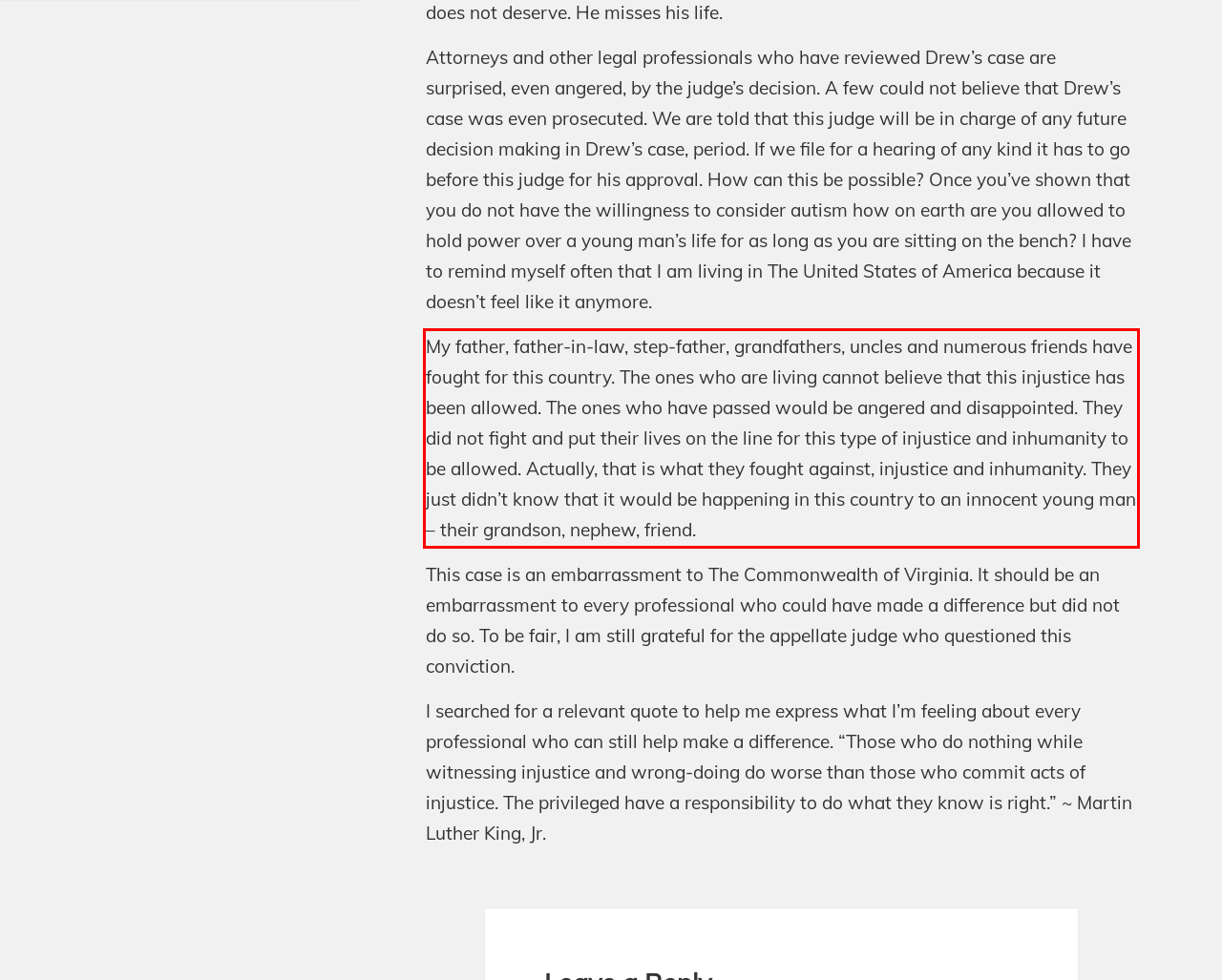You are given a webpage screenshot with a red bounding box around a UI element. Extract and generate the text inside this red bounding box.

My father, father-in-law, step-father, grandfathers, uncles and numerous friends have fought for this country. The ones who are living cannot believe that this injustice has been allowed. The ones who have passed would be angered and disappointed. They did not fight and put their lives on the line for this type of injustice and inhumanity to be allowed. Actually, that is what they fought against, injustice and inhumanity. They just didn’t know that it would be happening in this country to an innocent young man – their grandson, nephew, friend.